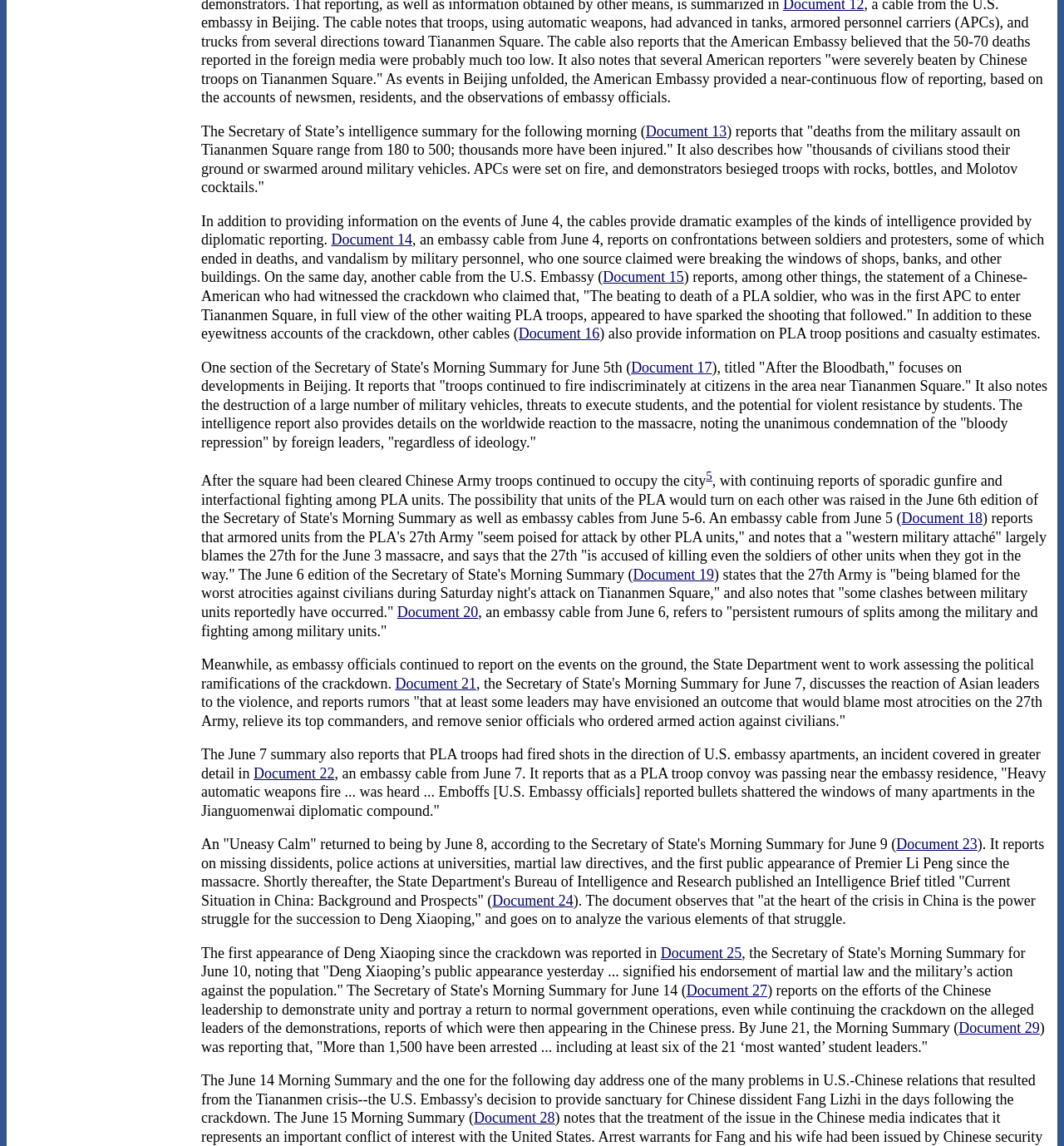Please identify the bounding box coordinates of the area that needs to be clicked to fulfill the following instruction: "Click on Document 16."

[0.487, 0.284, 0.564, 0.298]